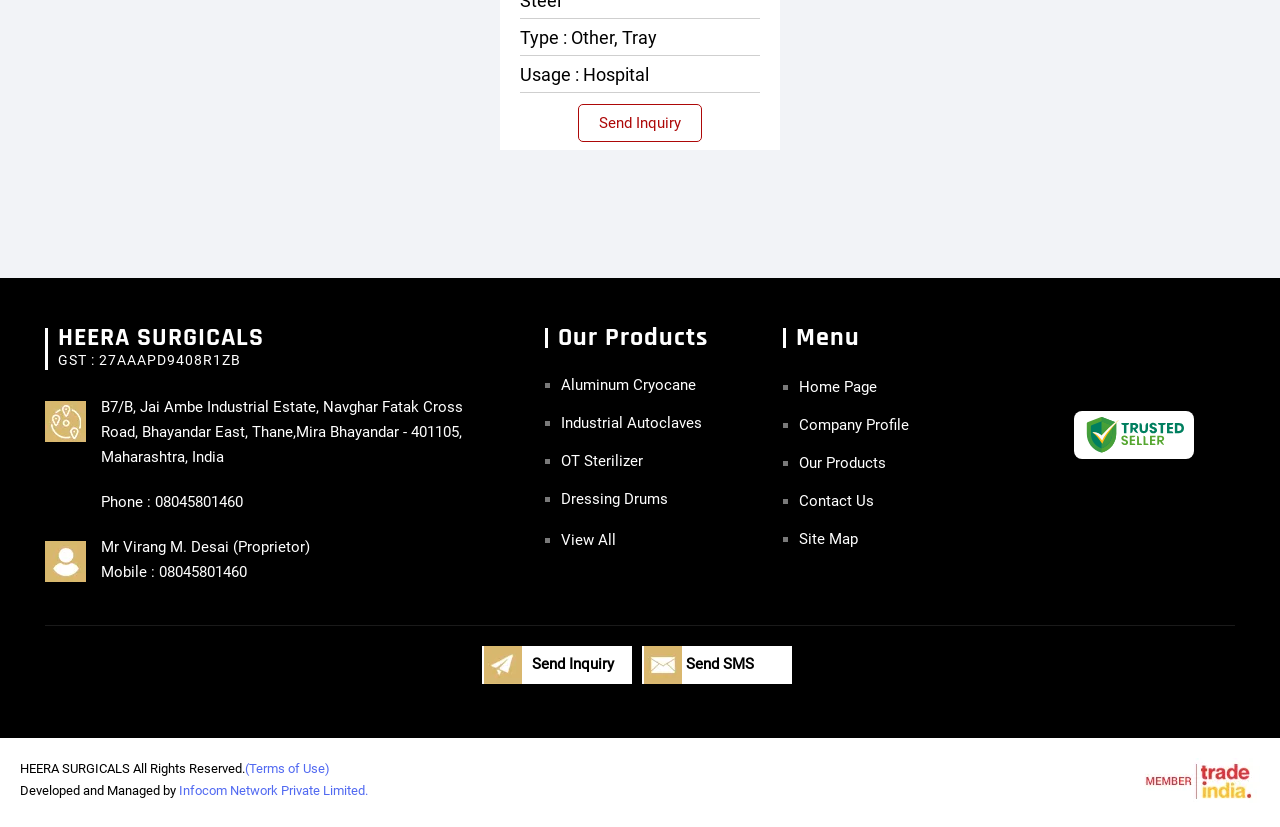Show the bounding box coordinates of the region that should be clicked to follow the instruction: "Click on Send Inquiry."

[0.452, 0.126, 0.548, 0.172]